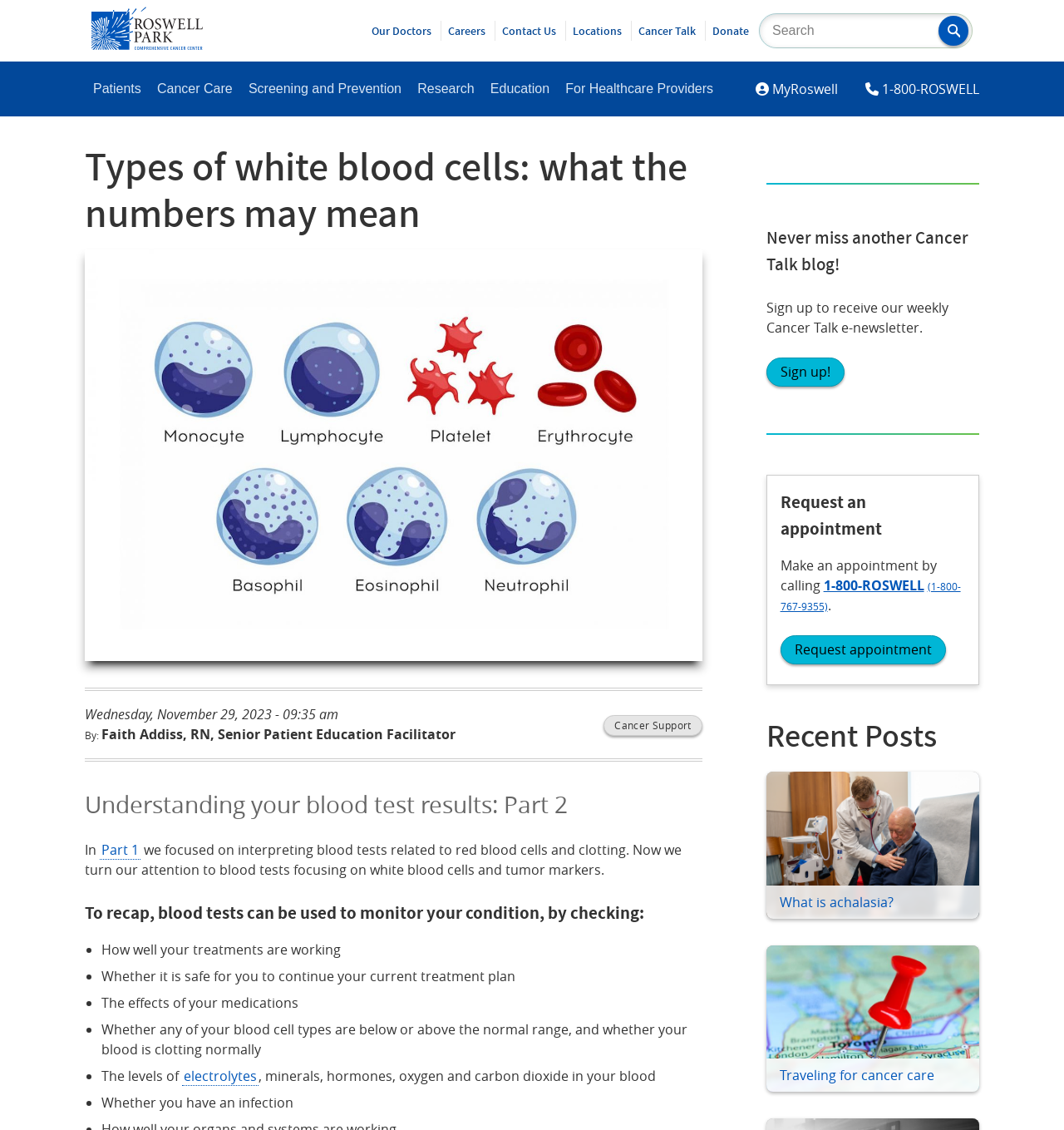Please identify the bounding box coordinates of the region to click in order to complete the given instruction: "Sign up for the Cancer Talk e-newsletter". The coordinates should be four float numbers between 0 and 1, i.e., [left, top, right, bottom].

[0.72, 0.316, 0.793, 0.342]